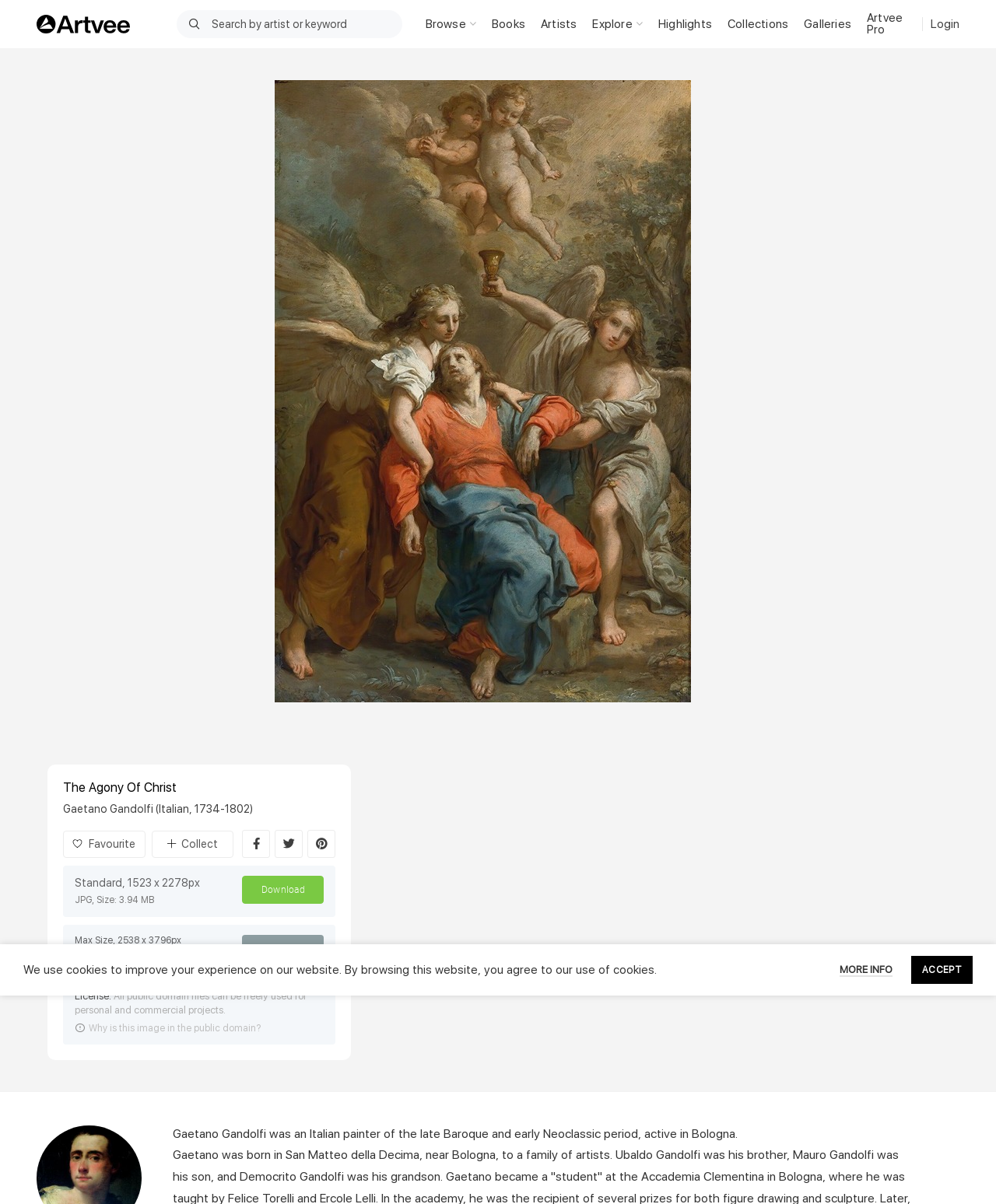From the details in the image, provide a thorough response to the question: What is the name of the artwork?

I found the answer by looking at the heading element that says 'The Agony Of Christ' which is a prominent element on the webpage, indicating that it is the title of the artwork.